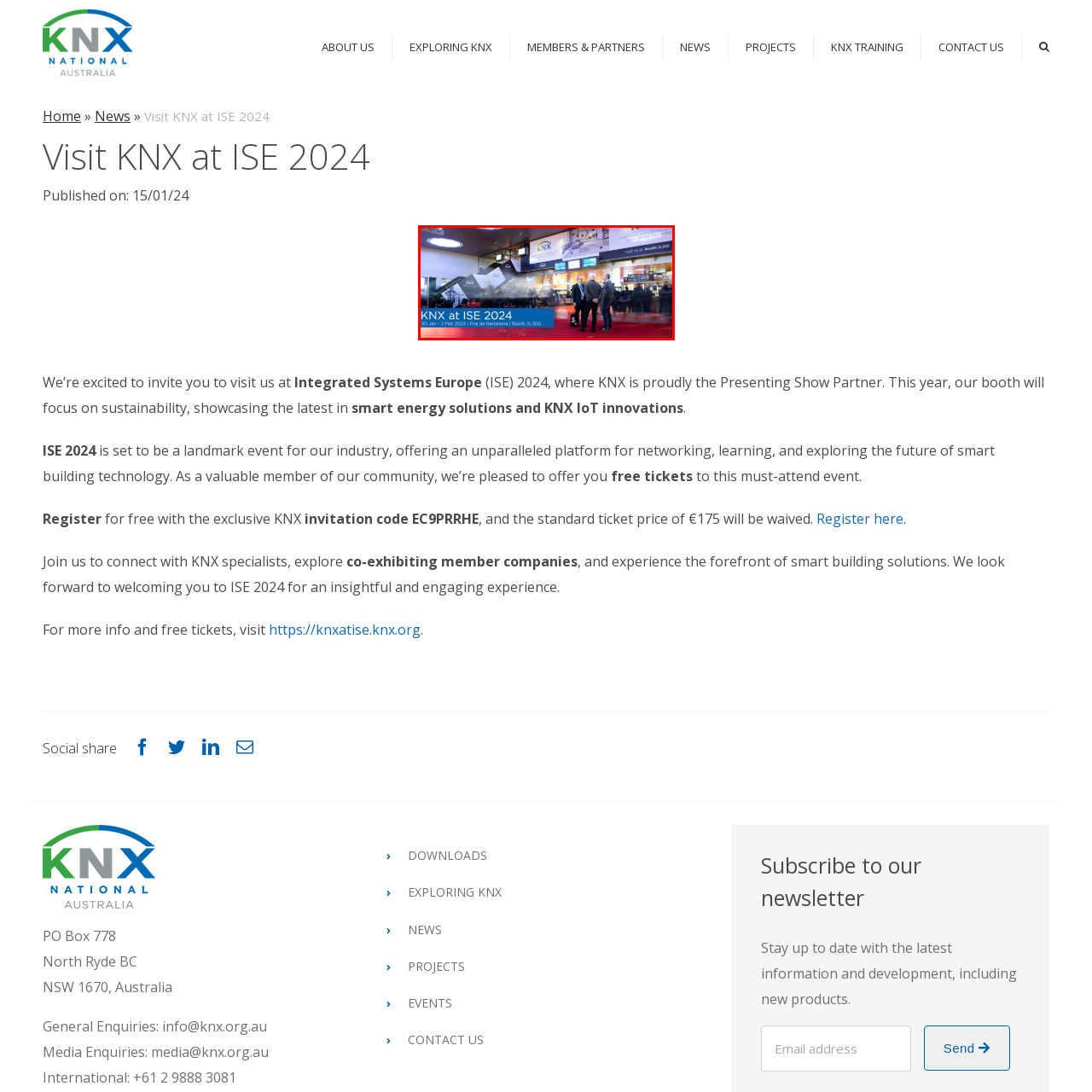What is the booth number of KNX?  
Focus on the image bordered by the red line and provide a detailed answer that is thoroughly based on the image's contents.

The question asks about the booth number of KNX at the ISE 2024 event. The caption provides this information, stating 'highlighting the KNX booth number 21.300'.